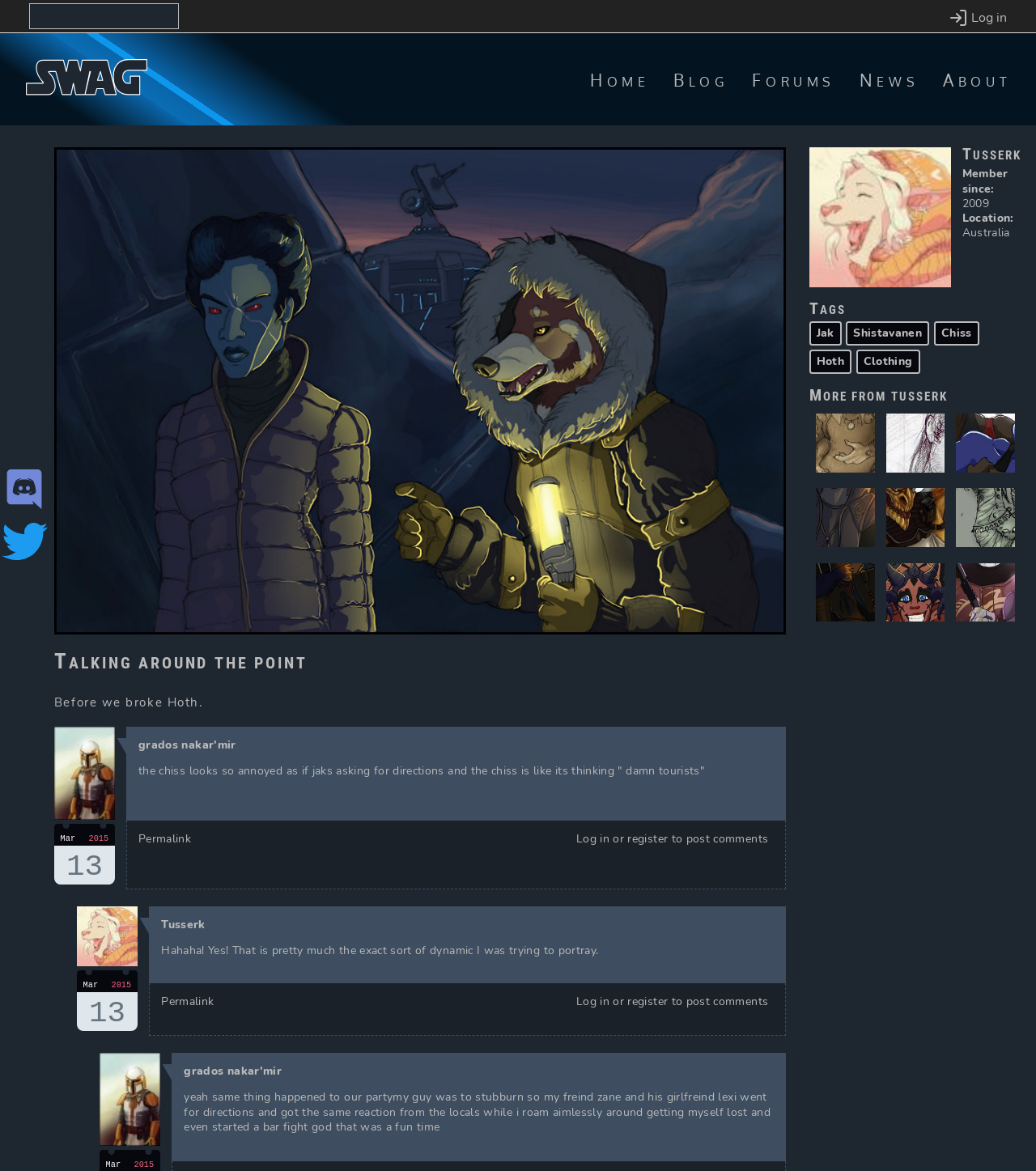Please identify the bounding box coordinates of the clickable area that will allow you to execute the instruction: "Log in".

[0.916, 0.007, 0.972, 0.023]